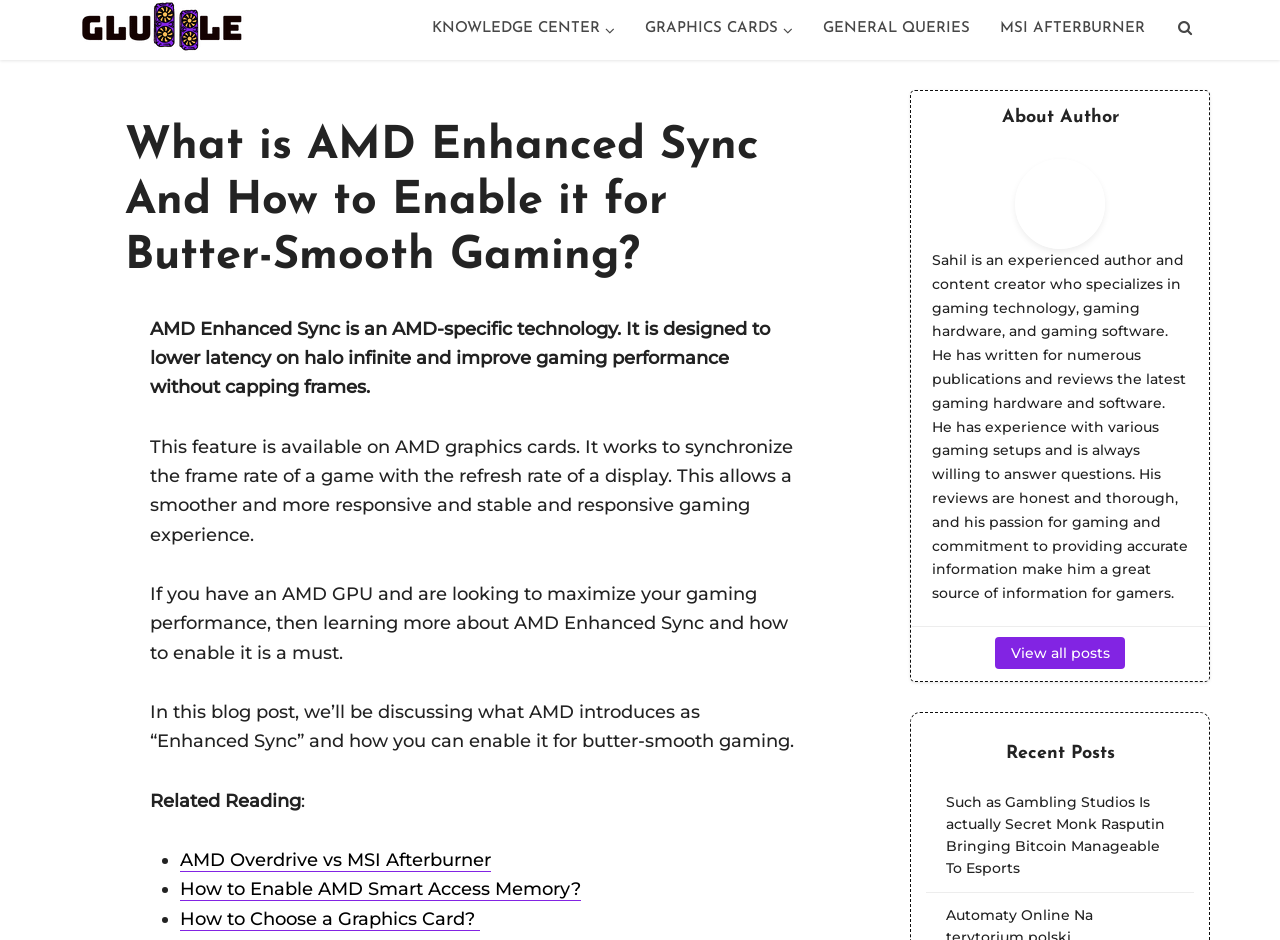Please provide a detailed answer to the question below based on the screenshot: 
Who is the author of the blog post?

The author of the blog post can be determined by reading the section 'About Author' which provides information about the author. The text in this section mentions that the author's name is Sahil, and he is an experienced author and content creator who specializes in gaming technology, gaming hardware, and gaming software.